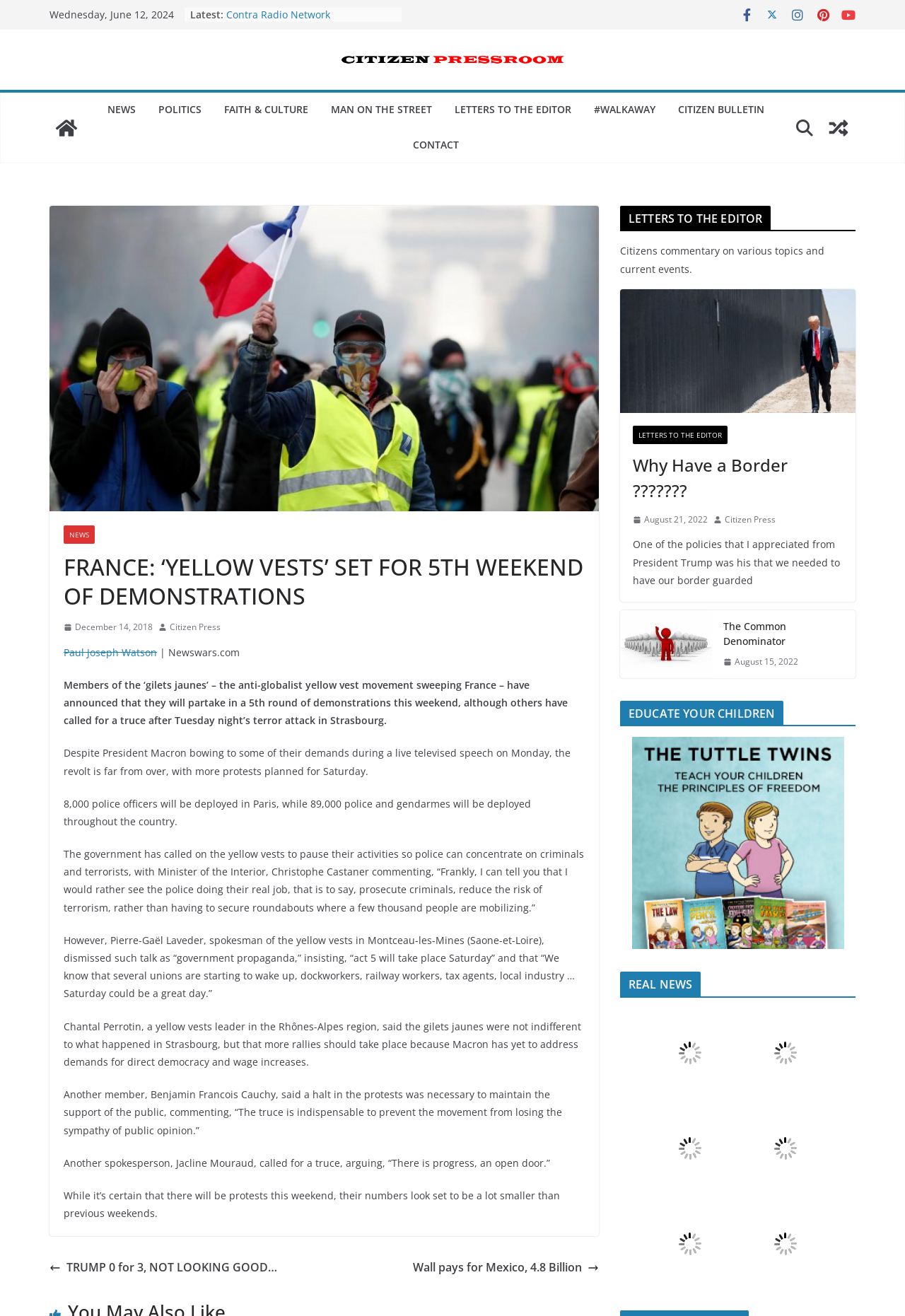What is the name of the movement mentioned in the article?
Answer the question with as much detail as possible.

I found the name of the movement by reading the header 'FRANCE: ‘YELLOW VESTS’ SET FOR 5TH WEEKEND OF DEMONSTRATIONS' and also by reading the static text 'Members of the ‘gilets jaunes’ – the anti-globalist yellow vest movement sweeping France – have announced that they will partake in a 5th round of demonstrations this weekend...'.